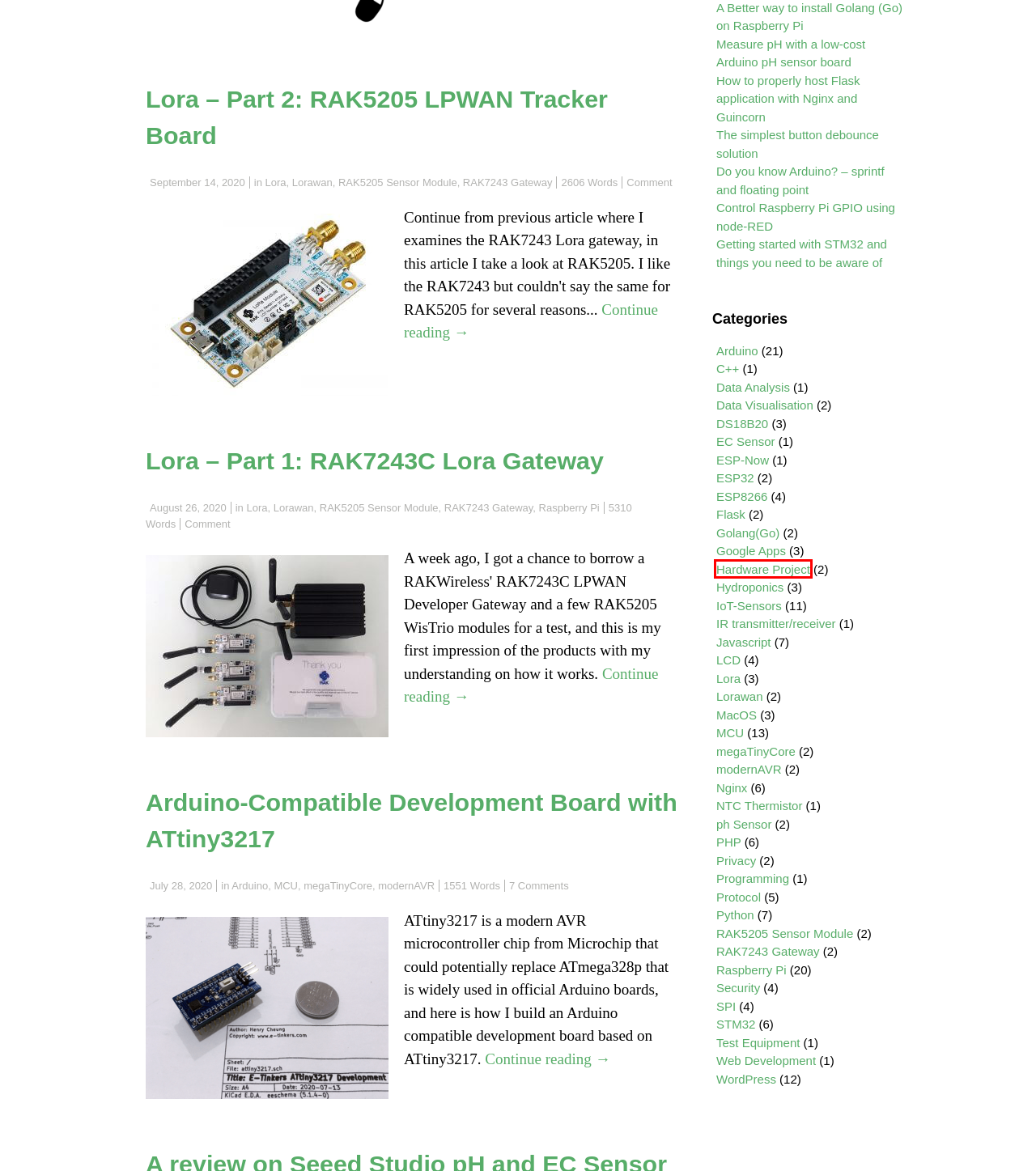Consider the screenshot of a webpage with a red bounding box and select the webpage description that best describes the new page that appears after clicking the element inside the red box. Here are the candidates:
A. Hardware Project – E-Tinkers
B. Hydroponics – E-Tinkers
C. DS18B20 – E-Tinkers
D. Data Visualisation – E-Tinkers
E. Web Development – E-Tinkers
F. IR transmitter/receiver – E-Tinkers
G. Measure pH with a low-cost Arduino pH sensor board – E-Tinkers
H. MCU – E-Tinkers

A